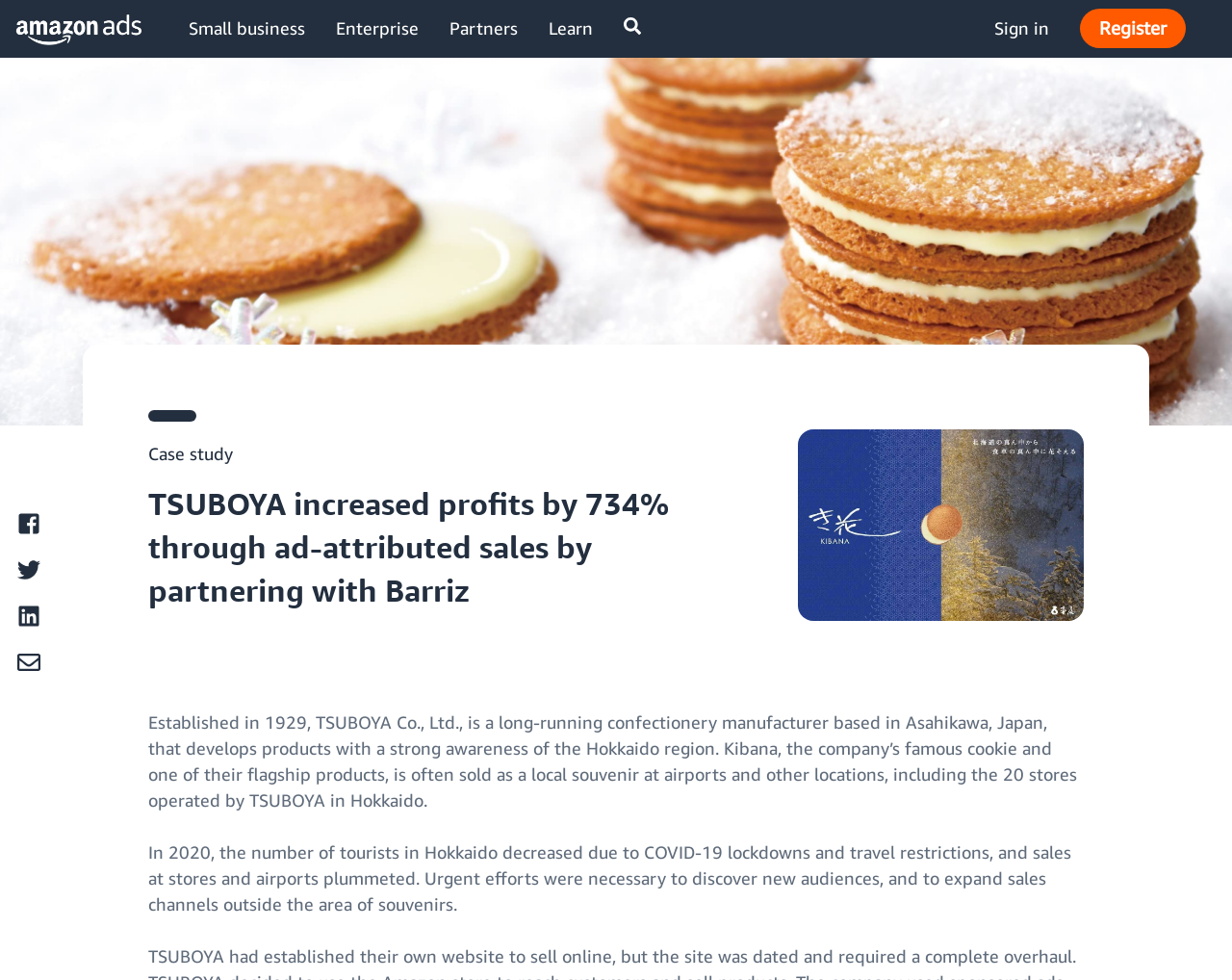Use a single word or phrase to answer this question: 
What is the company that increased profits by 734%?

TSUBOYA